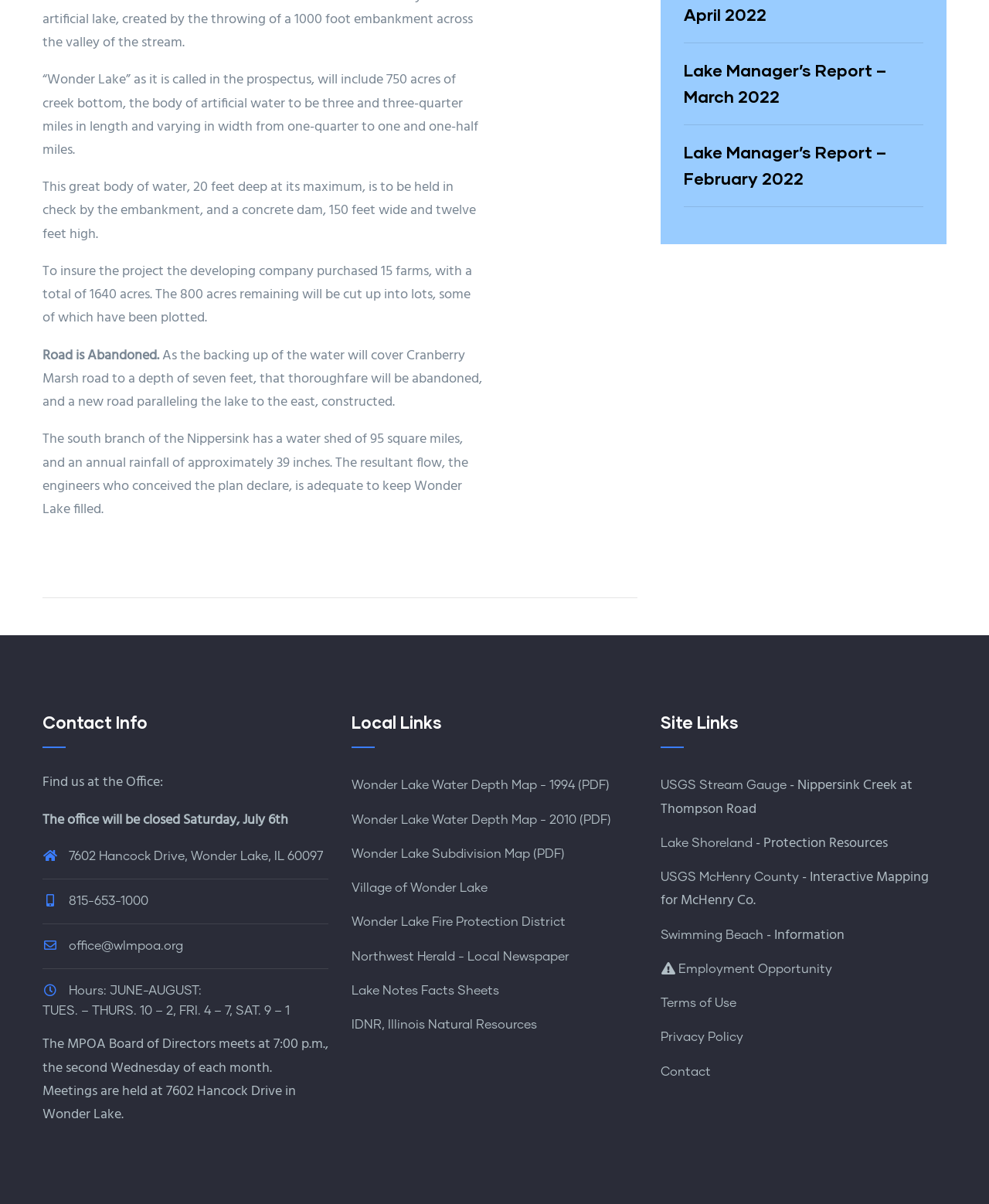Specify the bounding box coordinates of the region I need to click to perform the following instruction: "Check the USGS Stream Gauge". The coordinates must be four float numbers in the range of 0 to 1, i.e., [left, top, right, bottom].

[0.668, 0.647, 0.795, 0.658]